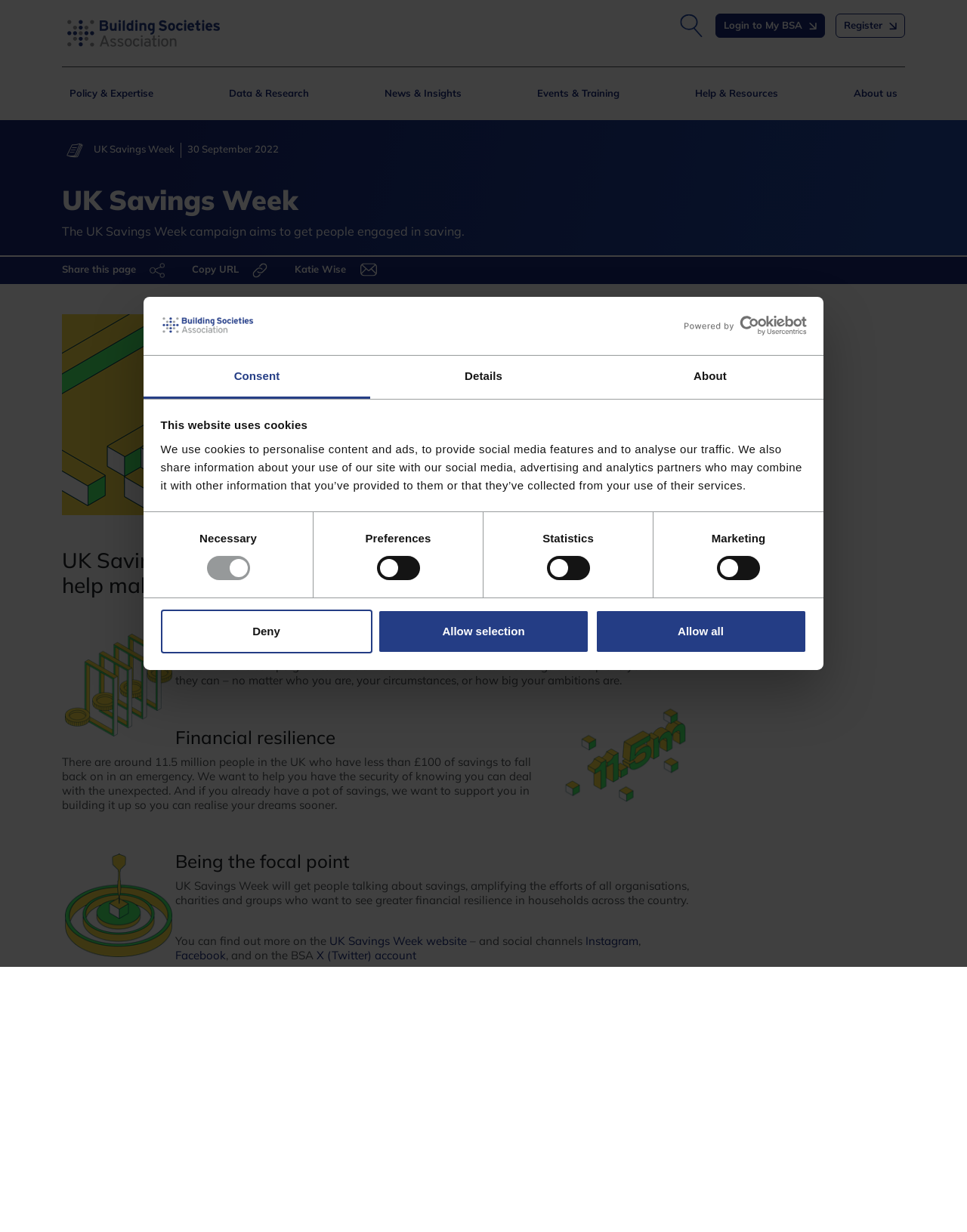Please identify the bounding box coordinates of the clickable element to fulfill the following instruction: "Read the June Market Update Report". The coordinates should be four float numbers between 0 and 1, i.e., [left, top, right, bottom].

[0.079, 0.294, 0.399, 0.327]